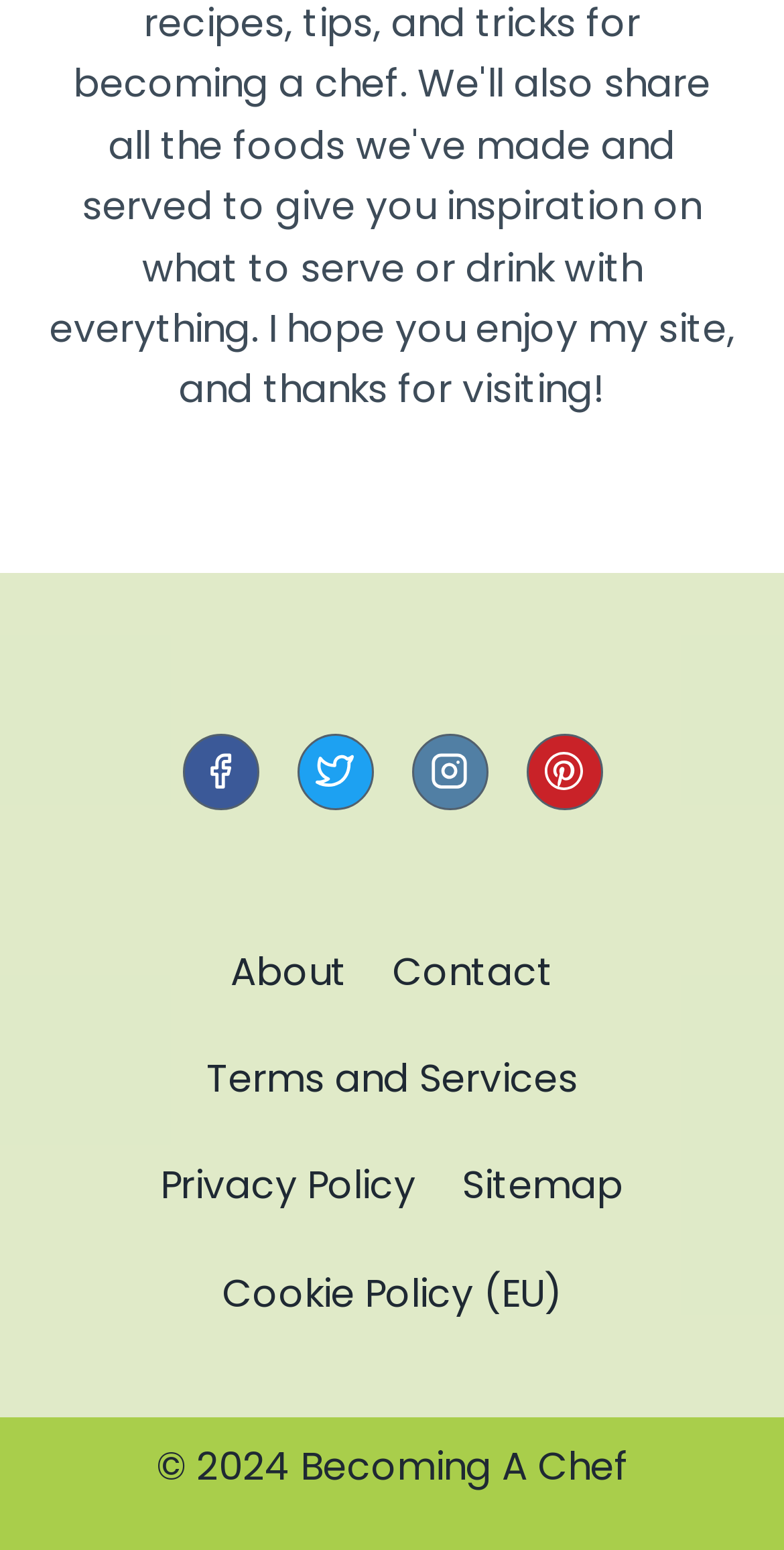Please find the bounding box coordinates of the element that needs to be clicked to perform the following instruction: "read Terms and Services". The bounding box coordinates should be four float numbers between 0 and 1, represented as [left, top, right, bottom].

[0.234, 0.663, 0.766, 0.732]